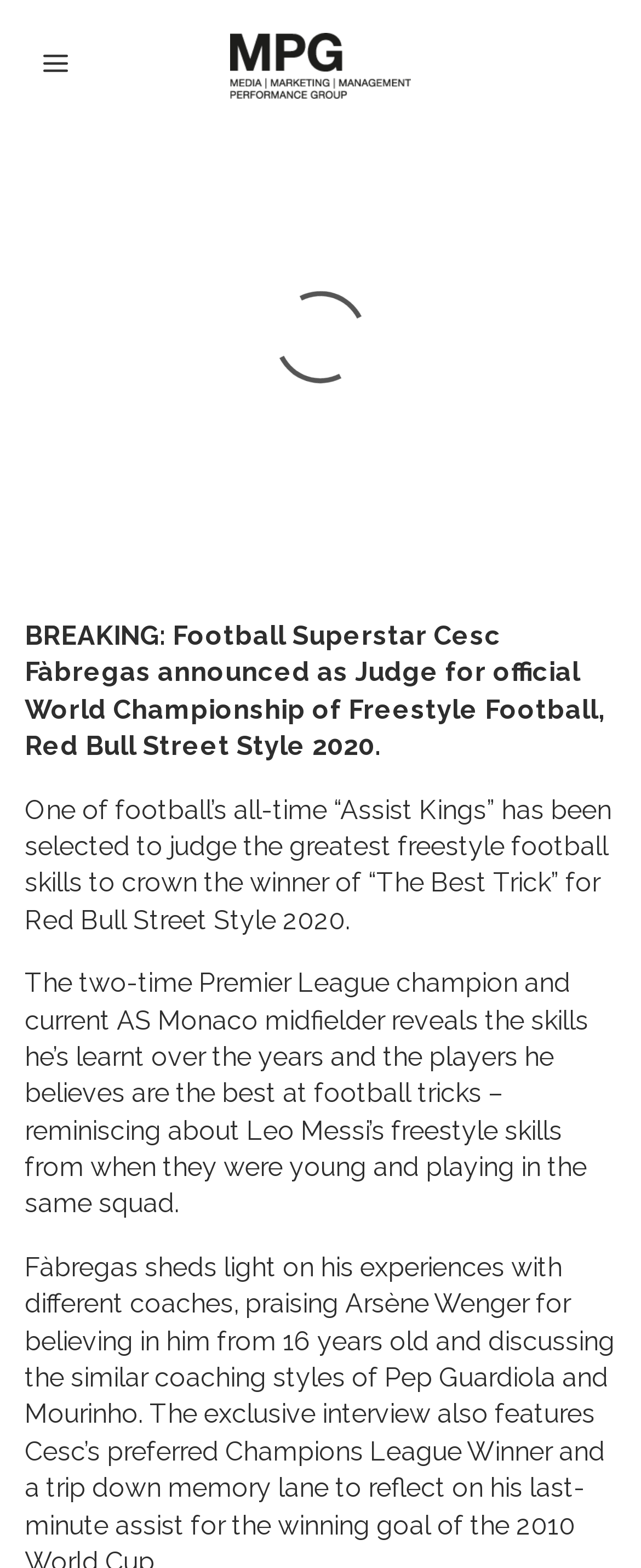Refer to the screenshot and answer the following question in detail:
Who is the judge for Red Bull Street Style 2020?

Based on the webpage content, it is mentioned that 'Football Superstar Cesc Fàbregas announced as Judge for official World Championship of Freestyle Football, Red Bull Street Style 2020.'